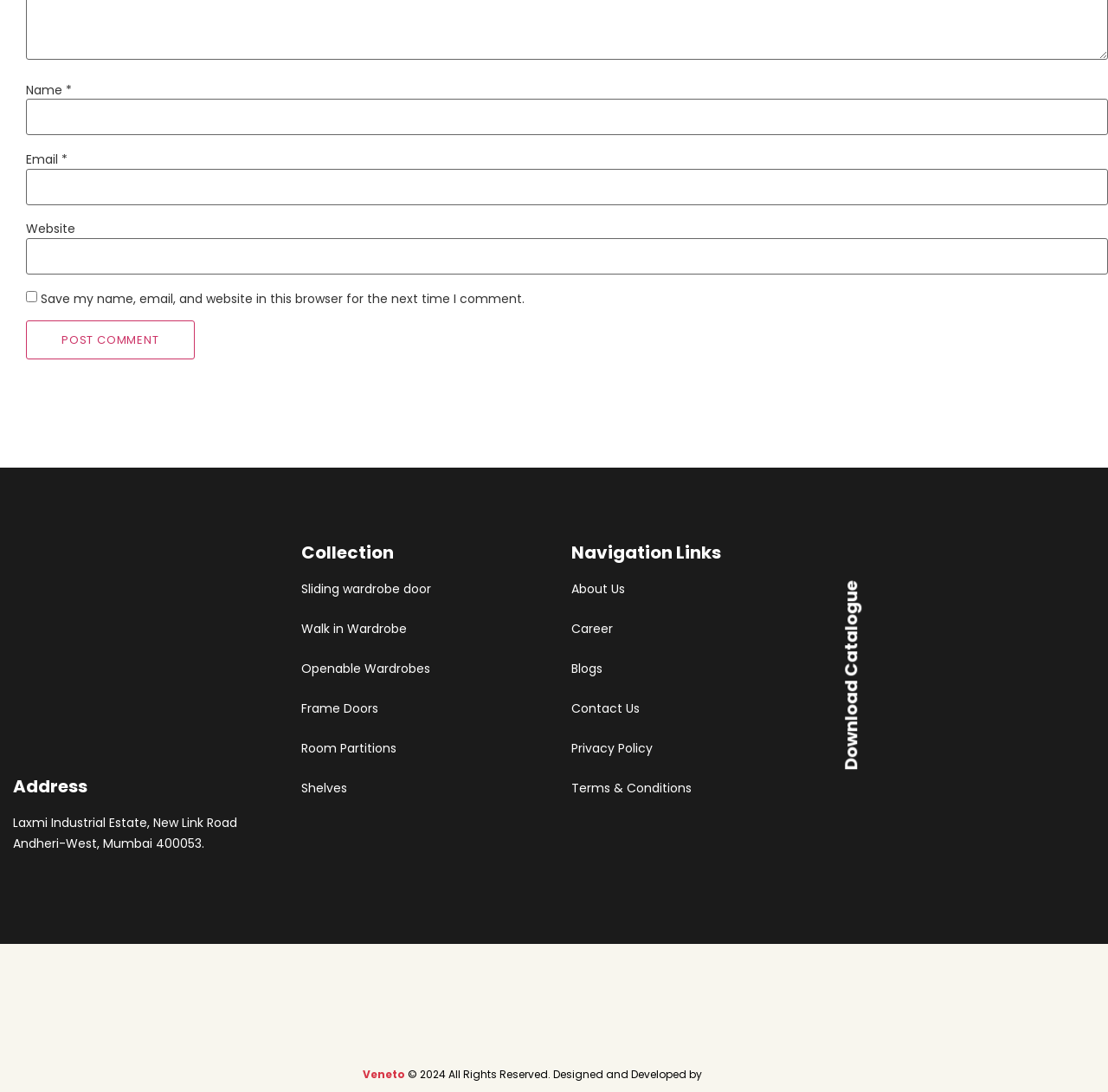Please find the bounding box coordinates of the clickable region needed to complete the following instruction: "Enter your name". The bounding box coordinates must consist of four float numbers between 0 and 1, i.e., [left, top, right, bottom].

[0.023, 0.091, 1.0, 0.124]